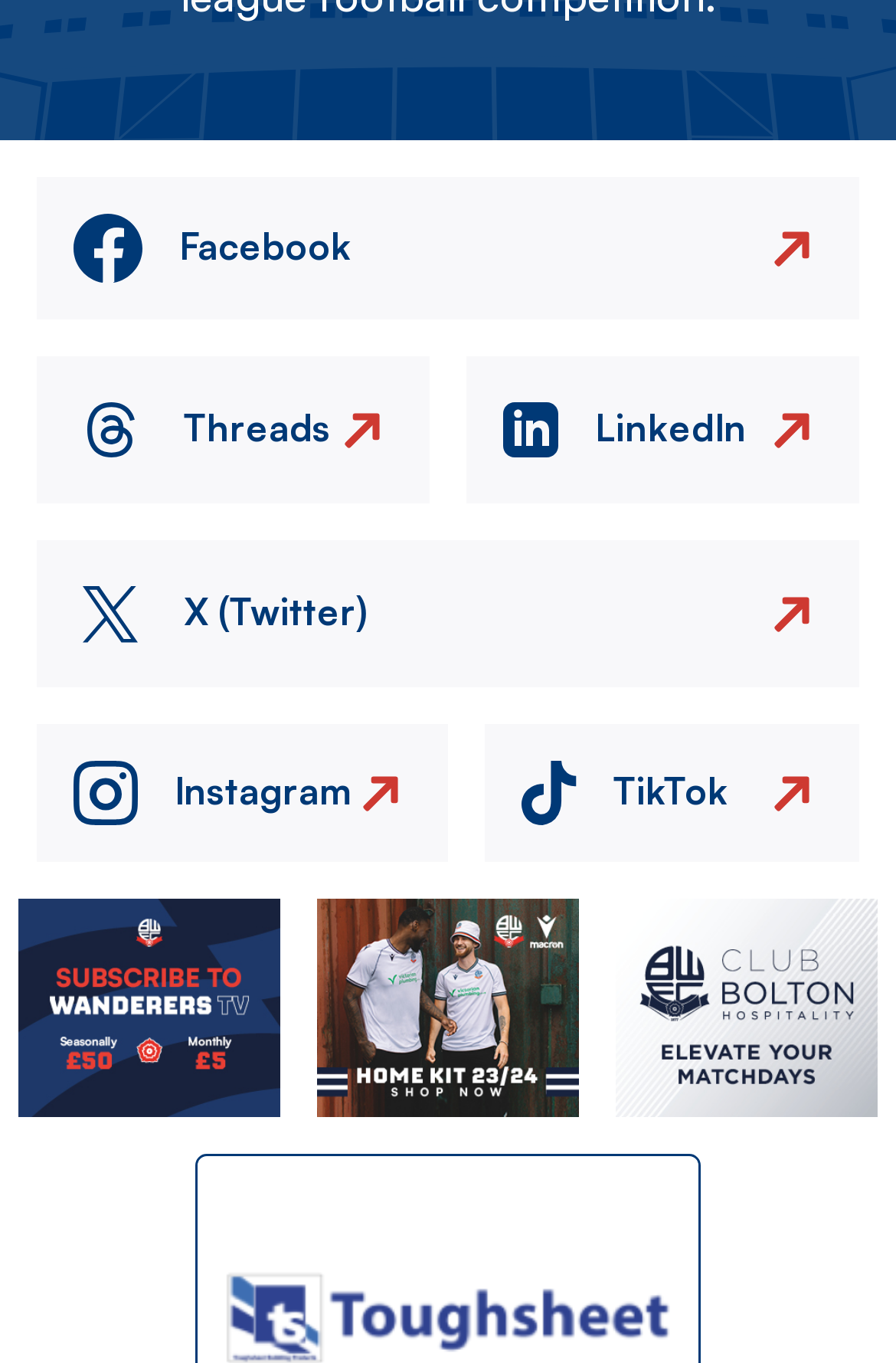Using the information shown in the image, answer the question with as much detail as possible: How many social media platforms are listed?

I counted the number of link elements with OCR text related to social media platforms, which are 'Facebook', 'Threads', 'LinkedIn', 'X (Twitter) X Icon', and 'Instagram', and found that there are 5 social media platforms listed.